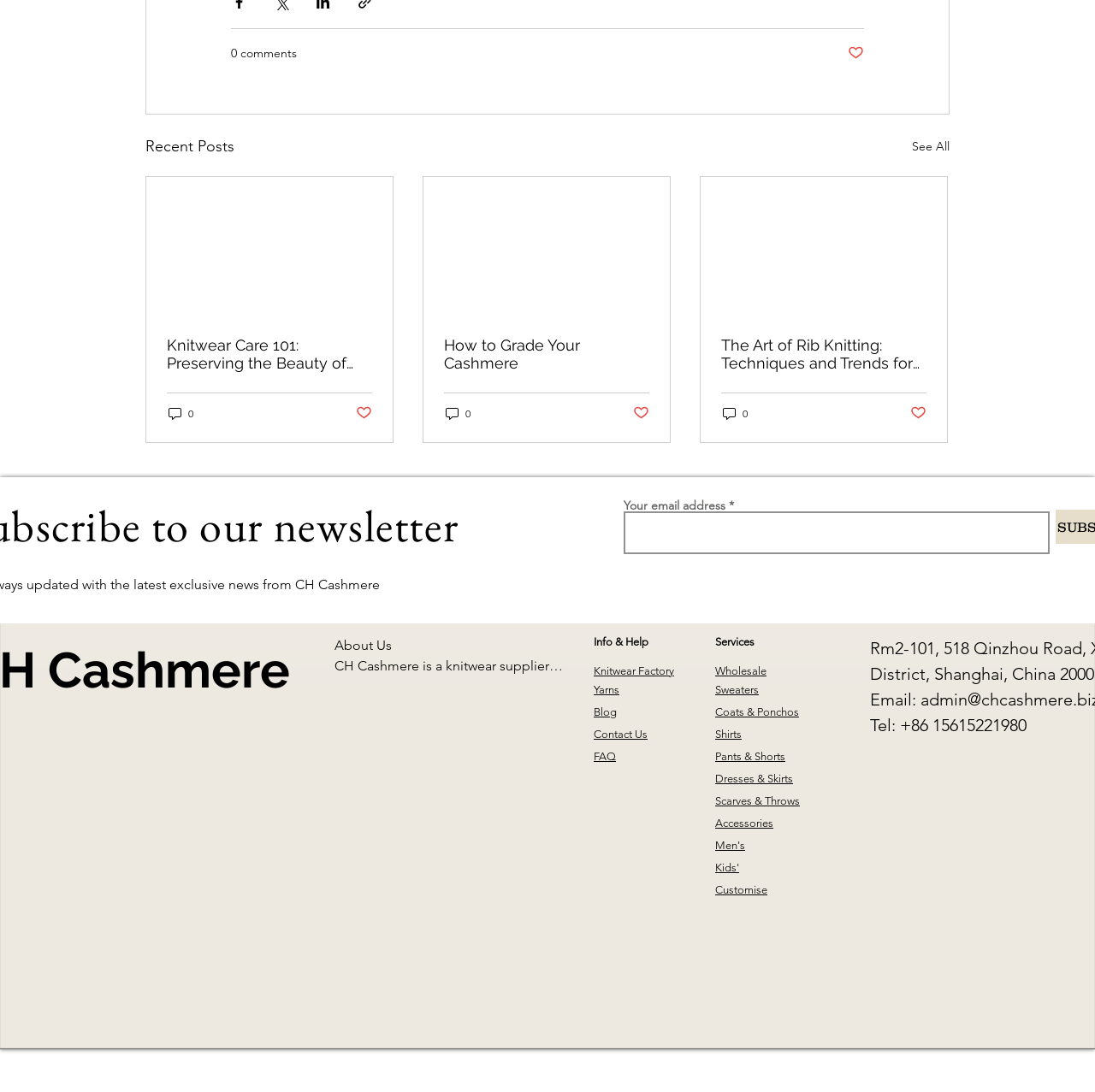Identify the coordinates of the bounding box for the element that must be clicked to accomplish the instruction: "Click the 'See All' link".

[0.833, 0.123, 0.867, 0.146]